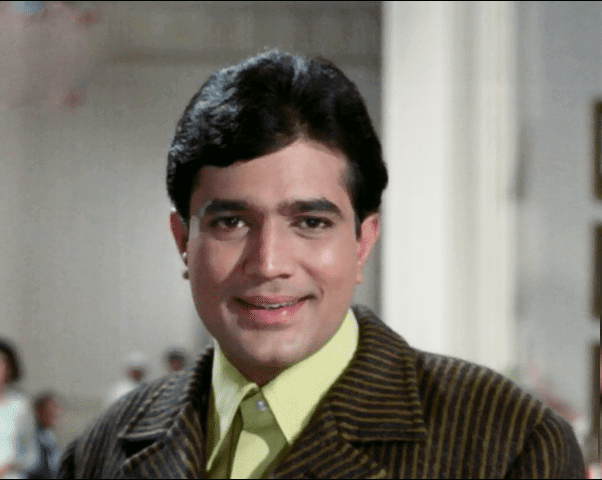Describe every significant element in the image thoroughly.

The image prominently features Rajesh Khanna, a legendary figure in Indian cinema. He is portrayed smiling warmly, capturing his charismatic and charming persona that endeared him to millions of fans. In the image, he sports a stylish striped brown suit over a vibrant lime-green shirt, which adds a youthful flair to his look. The warm lighting and soft focus in the background hint at a social gathering or an event, reflecting the glamorous world he was part of. This photograph evokes nostalgia for a time when Khanna reigned as a superstar, embodying both charm and talent in his films. His presence in cinema transformed Bollywood and left a lasting impact on the industry and audiences alike.